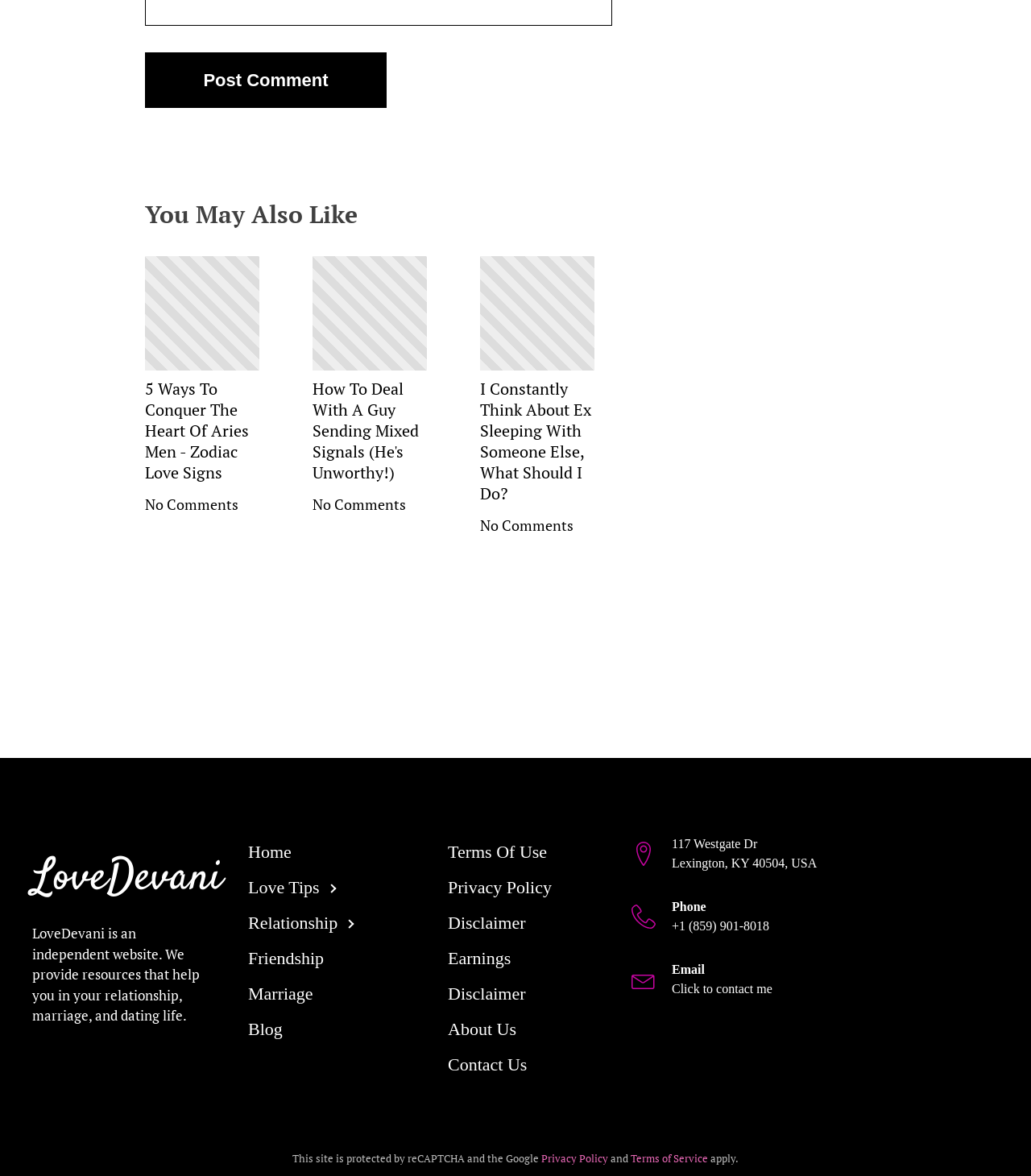What is the name of the website?
Using the image as a reference, give a one-word or short phrase answer.

LoveDevani